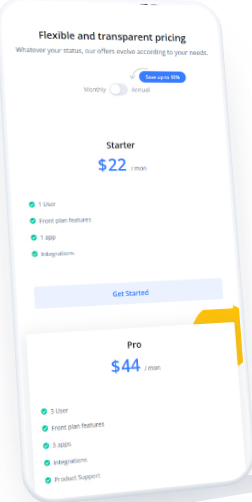Please answer the following question using a single word or phrase: 
What is the purpose of the 'Get Started' button?

To begin subscription process